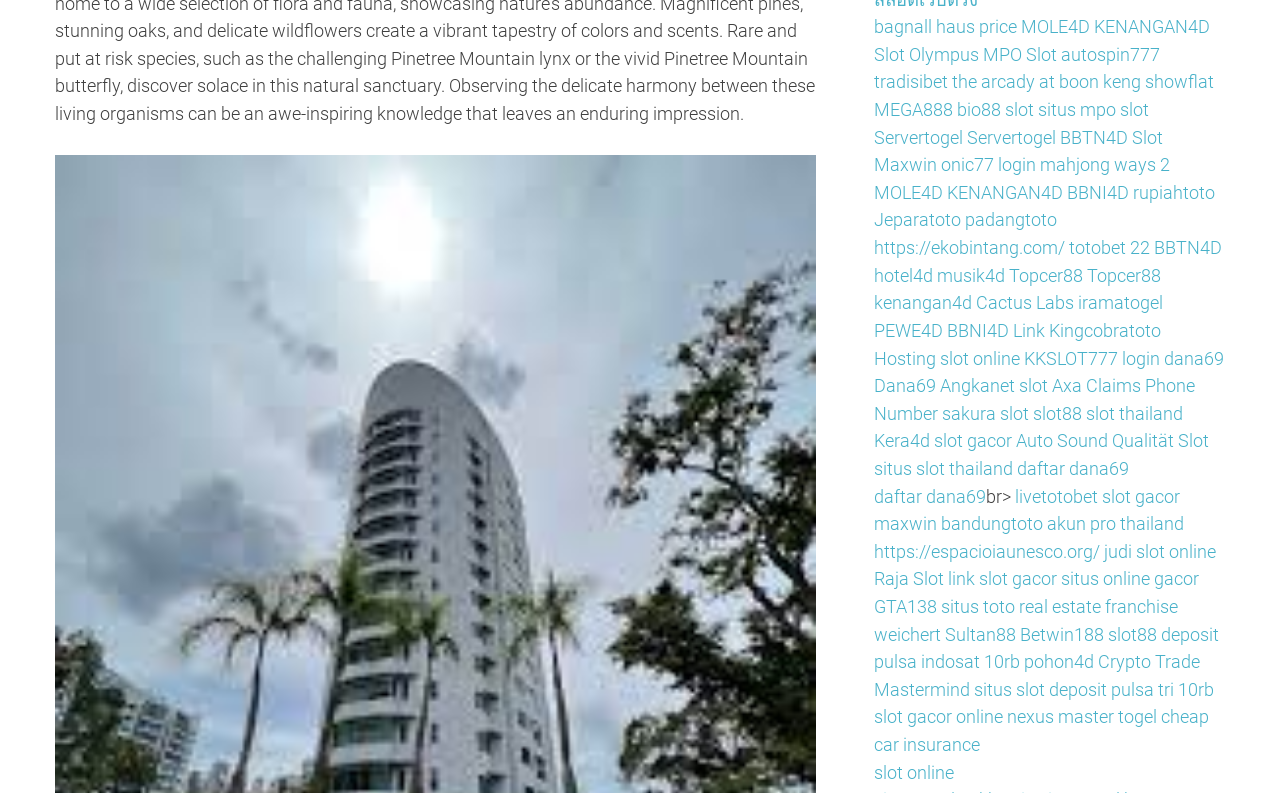Reply to the question with a single word or phrase:
What is the text of the first link?

bagnall haus price